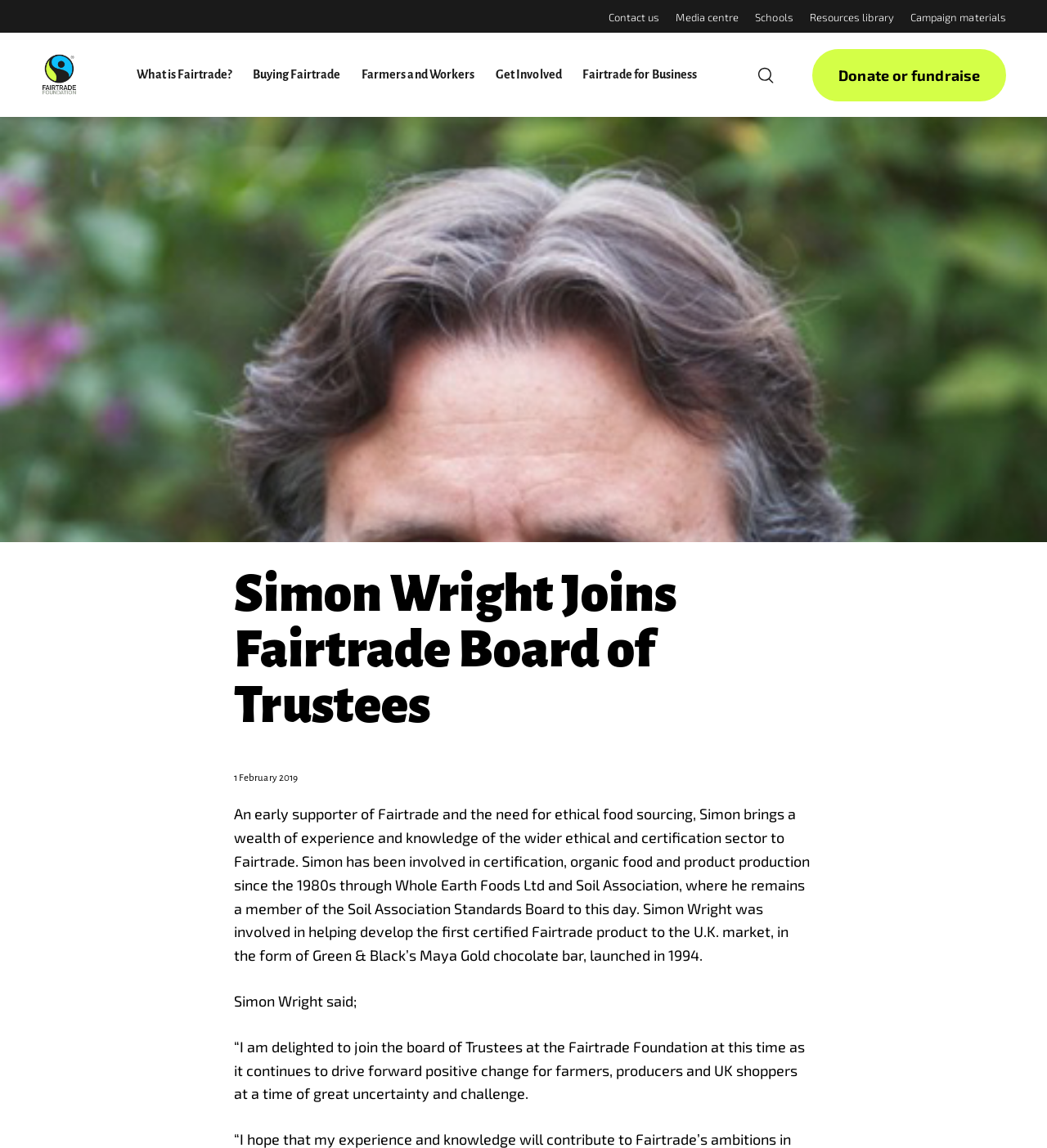Please indicate the bounding box coordinates for the clickable area to complete the following task: "Learn about What is Fairtrade?". The coordinates should be specified as four float numbers between 0 and 1, i.e., [left, top, right, bottom].

[0.13, 0.028, 0.221, 0.102]